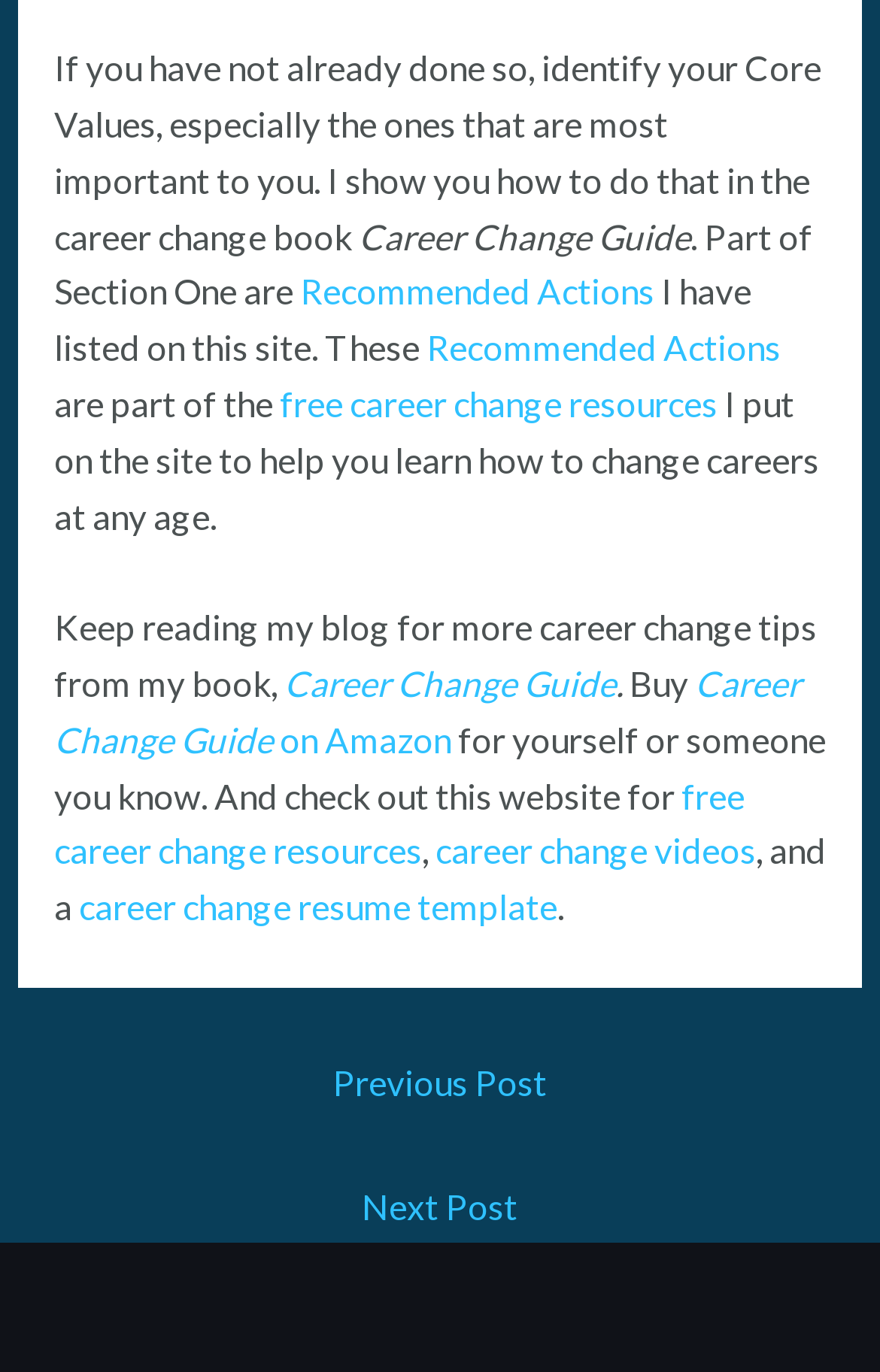Reply to the question with a single word or phrase:
What is the topic of the webpage?

Career change